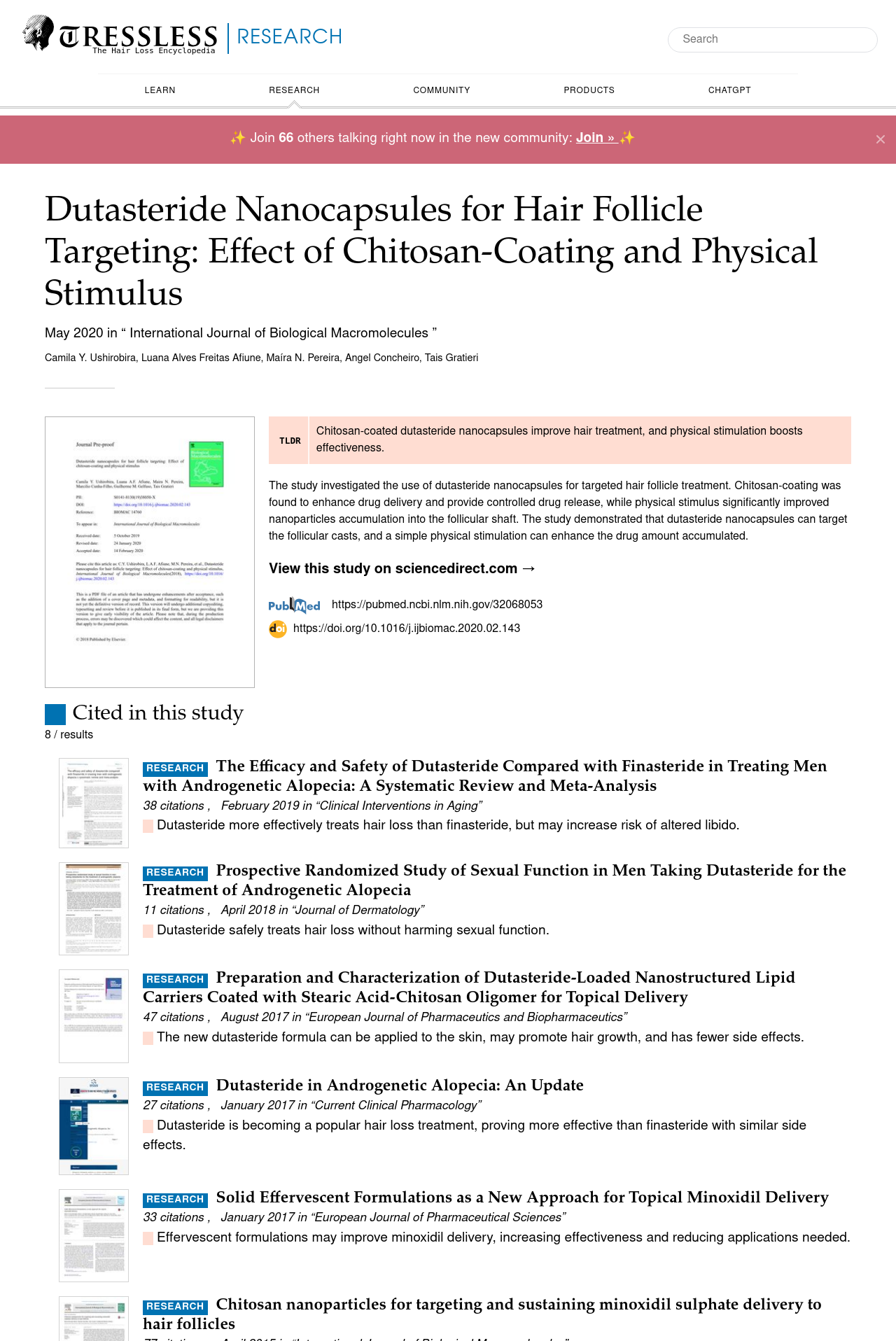Provide a comprehensive caption for the webpage.

The webpage is about a study on "Dutasteride Nanocapsules for Hair Follicle Targeting: Effect of Chitosan-Coating and Physical Stimulus". At the top, there is a navigation menu with links to "learn", "research", "community", "products", and "chatgpt". Below the navigation menu, there is a call-to-action button to join a community, accompanied by a small icon.

The main content of the webpage is divided into sections. The first section has a heading with the title of the study, followed by a brief summary of the study's findings. Below the summary, there is an image related to the study. 

The next section is titled "Too Long; Didn't Read" and provides a concise summary of the study. This is followed by a longer summary of the study, which explains the use of dutasteride nanocapsules for targeted hair follicle treatment and the effects of chitosan-coating and physical stimulus.

Below the summary, there are links to view the study on sciencedirect.com and to access the study's DOI. The webpage also lists 8 cited studies, each with a heading, a brief summary, and links to access the study. The cited studies are related to the use of dutasteride for treating hair loss and its effects on sexual function.

There are 5 articles listed, each with a heading, an image, and a brief summary. The articles discuss the efficacy and safety of dutasteride compared to finasteride, the preparation and characterization of dutasteride-loaded nanostructured lipid carriers, and the use of dutasteride in androgenetic alopecia.